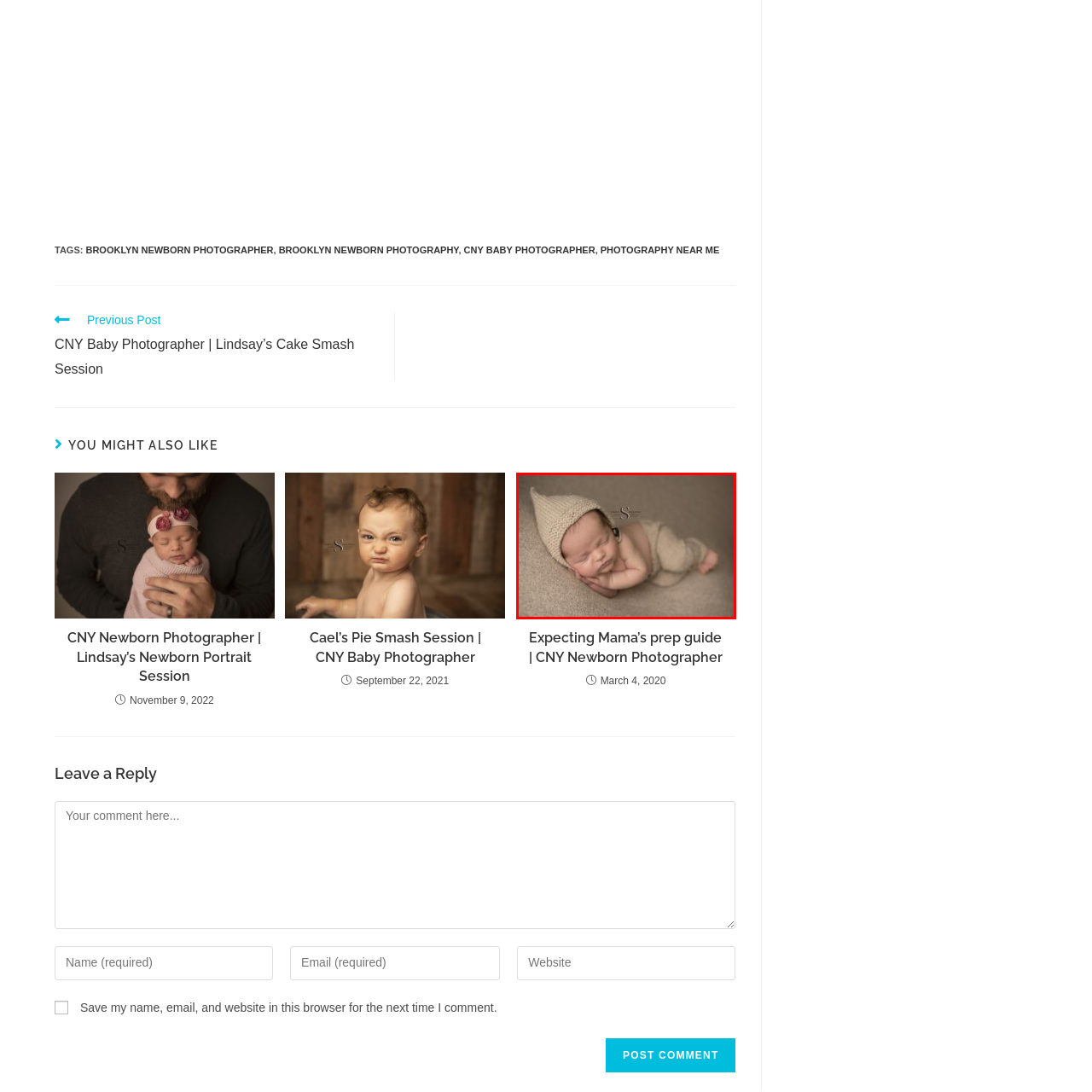Examine the image inside the red bounding box and deliver a thorough answer to the question that follows, drawing information from the image: What is the tone of the background?

The caption describes the background as 'soft, neutral-toned', which suggests that the color palette used is calming and soothing, creating a peaceful ambiance that complements the serene expression of the newborn.